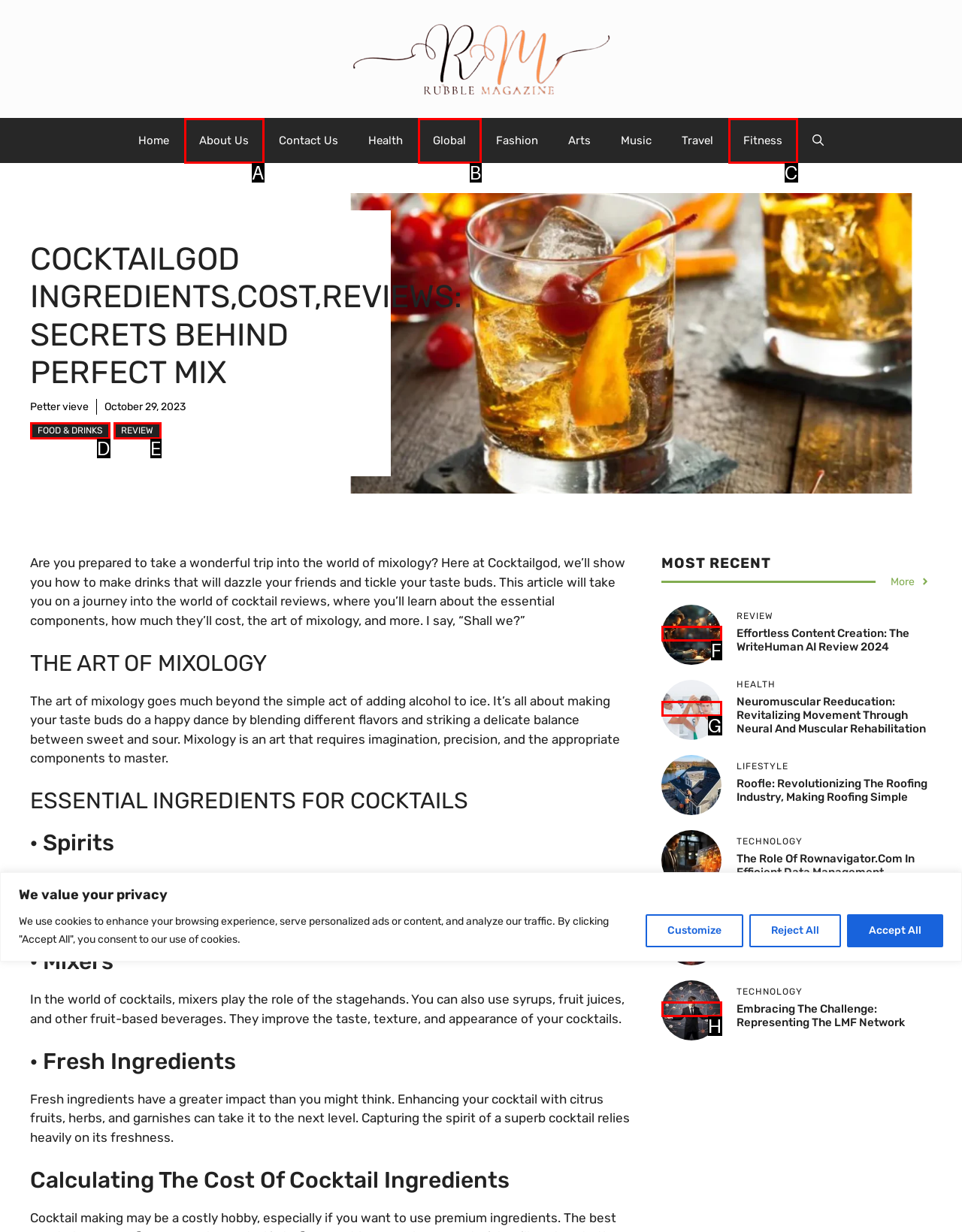Given the description: About Us, identify the HTML element that fits best. Respond with the letter of the correct option from the choices.

A